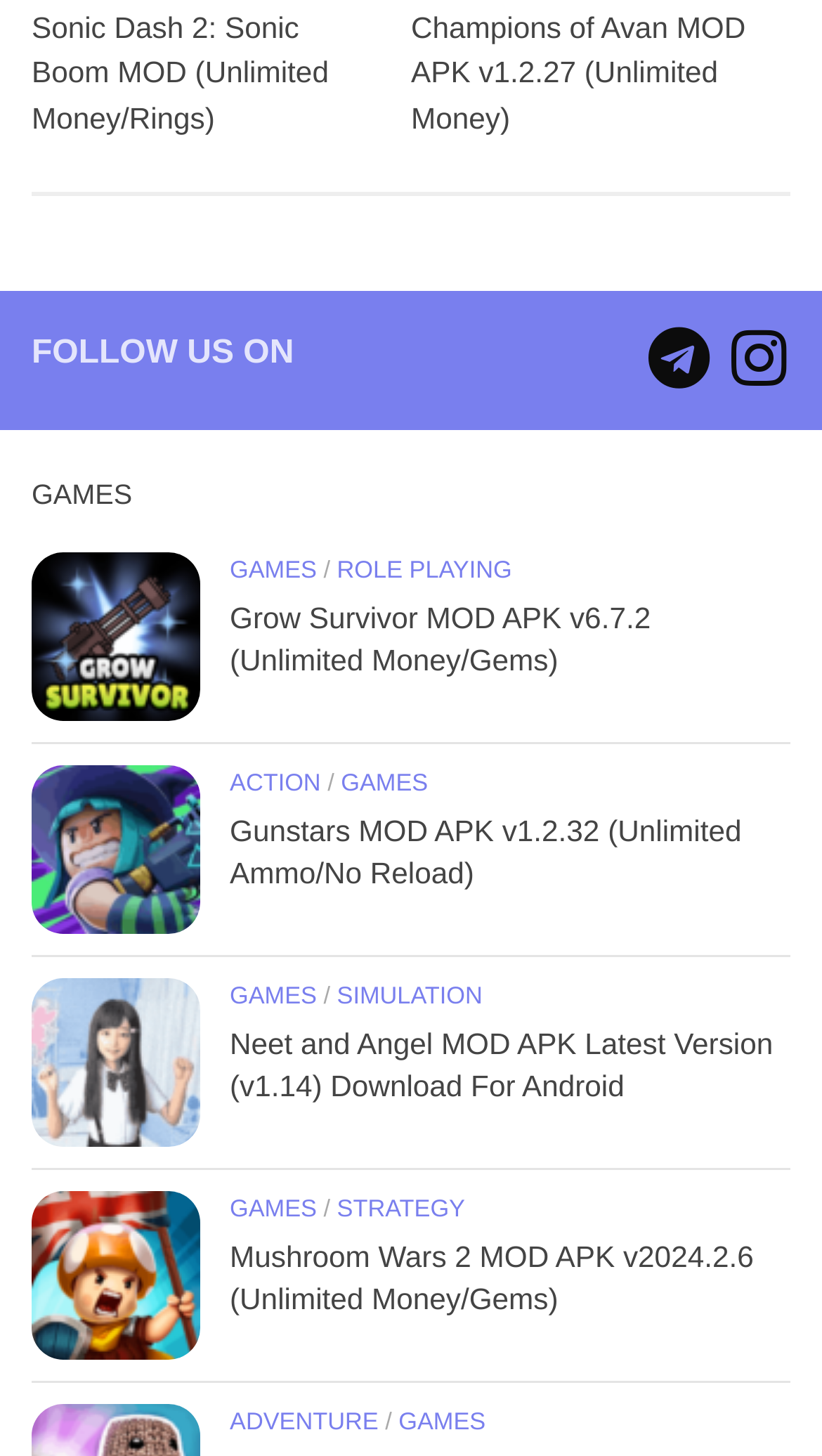Locate the bounding box of the UI element described by: "Games" in the given webpage screenshot.

[0.279, 0.676, 0.385, 0.694]